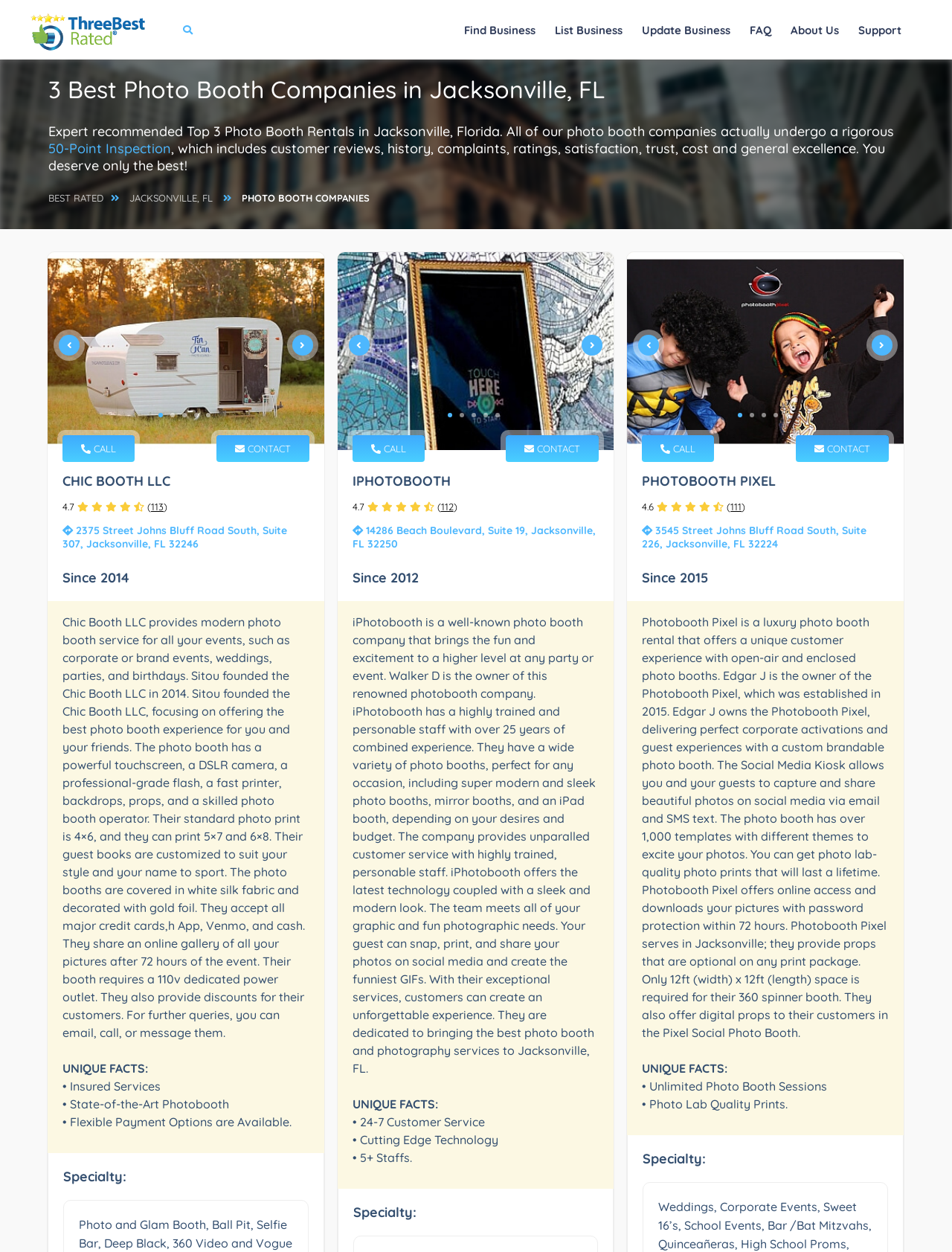How many years of experience does iPhotobooth have?
Give a one-word or short phrase answer based on the image.

25